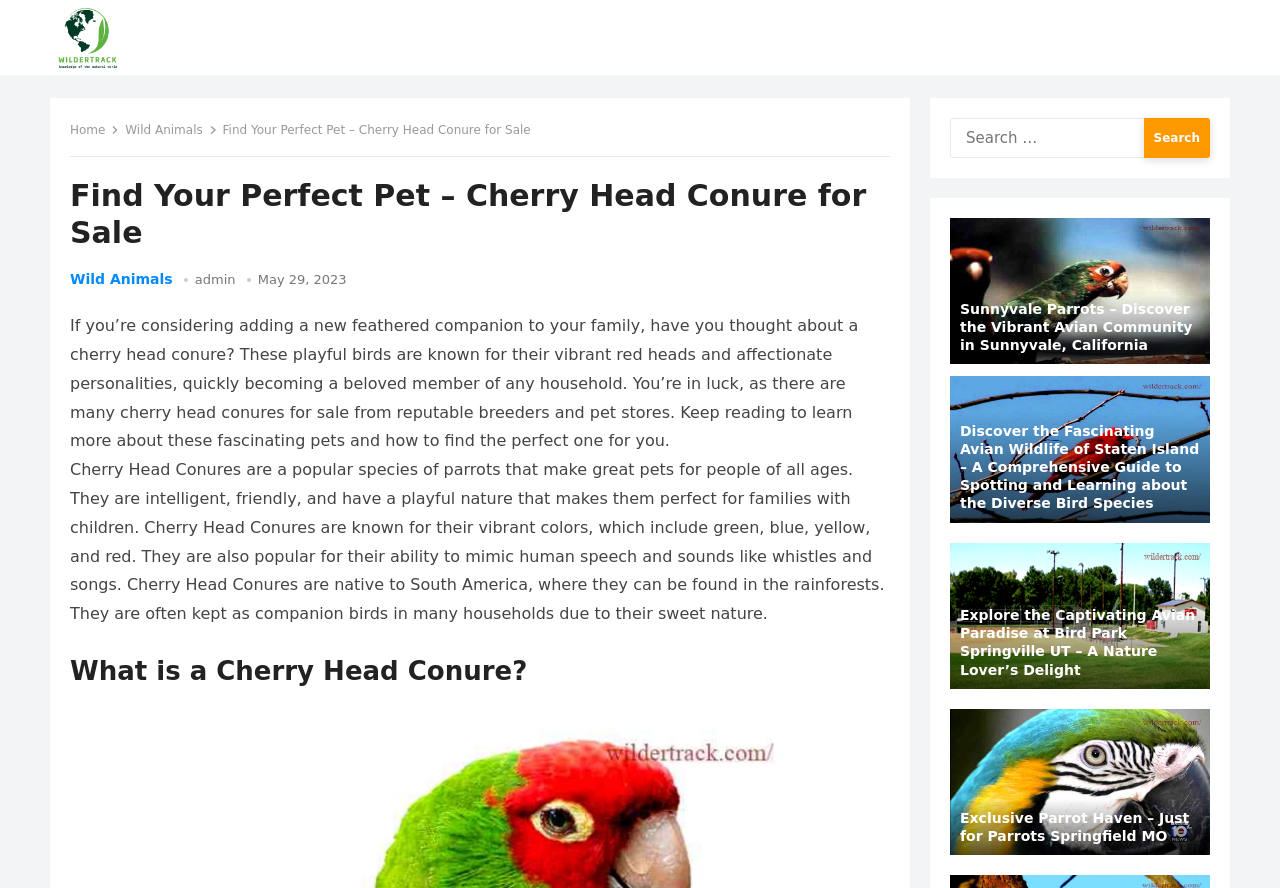Generate a comprehensive caption for the webpage you are viewing.

This webpage is about finding the perfect pet, specifically cherry head conures. At the top left, there is a logo of WilderTrack, accompanied by a link to the homepage and links to "Wild Animals" and "Home". Below this, there is a header with the title "Find Your Perfect Pet – Cherry Head Conure for Sale" and links to "Wild Animals" and "admin" on the right side. The date "May 29, 2023" is also displayed.

The main content of the webpage is divided into sections. The first section introduces cherry head conures as a great pet option, describing their playful and affectionate nature. The second section provides more information about cherry head conures, including their intelligence, friendly nature, and ability to mimic human speech.

Below these sections, there is a heading "What is a Cherry Head Conure?" which likely leads to more information about the species. On the right side of the page, there is a search bar with a button to initiate the search. Below the search bar, there are four headings that appear to be related to bird species and their habitats, including Sunnyvale Parrots, Staten Island's avian wildlife, Bird Park Springville UT, and Parrot Haven in Springfield MO.